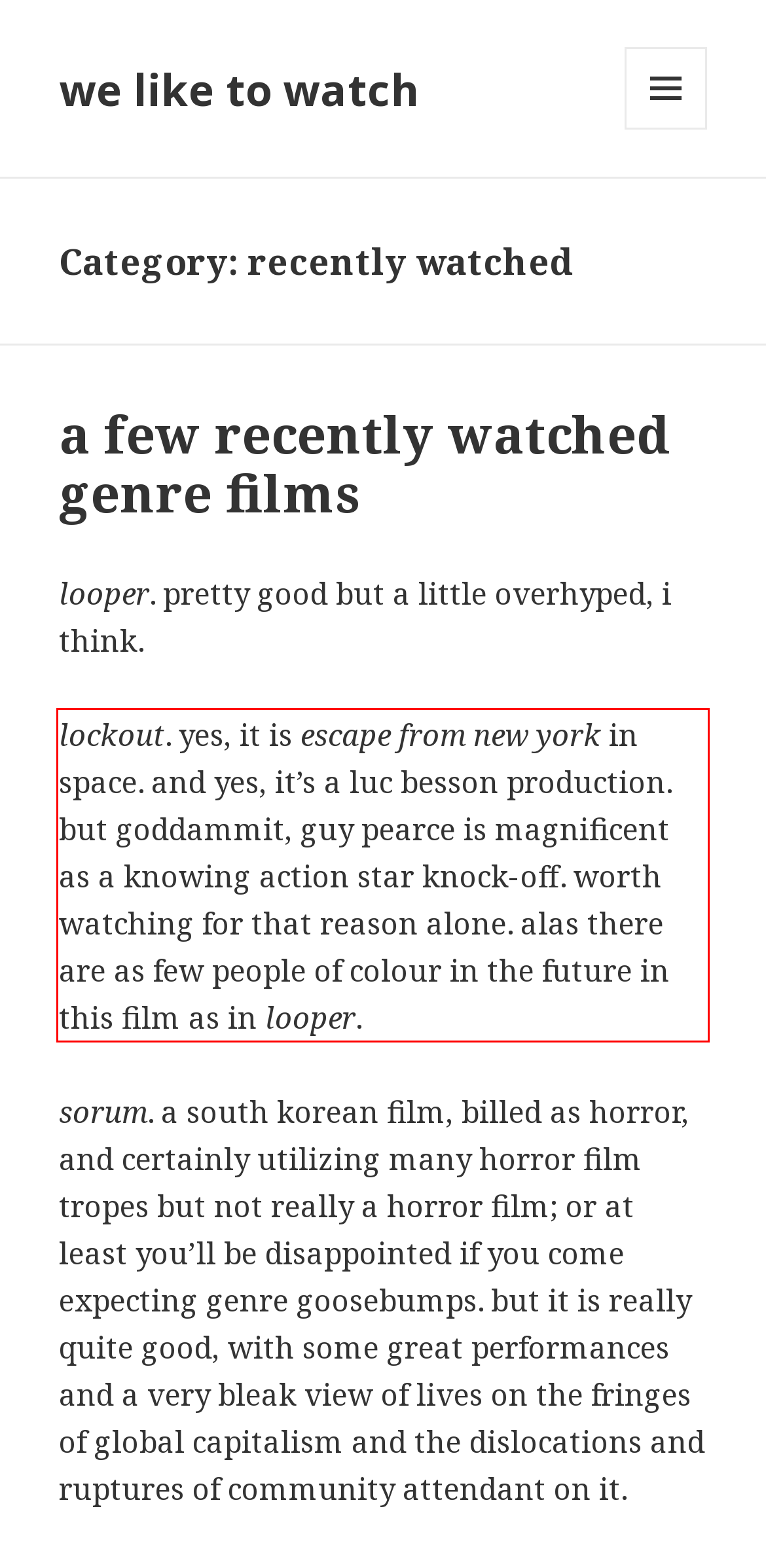In the given screenshot, locate the red bounding box and extract the text content from within it.

lockout. yes, it is escape from new york in space. and yes, it’s a luc besson production. but goddammit, guy pearce is magnificent as a knowing action star knock-off. worth watching for that reason alone. alas there are as few people of colour in the future in this film as in looper.